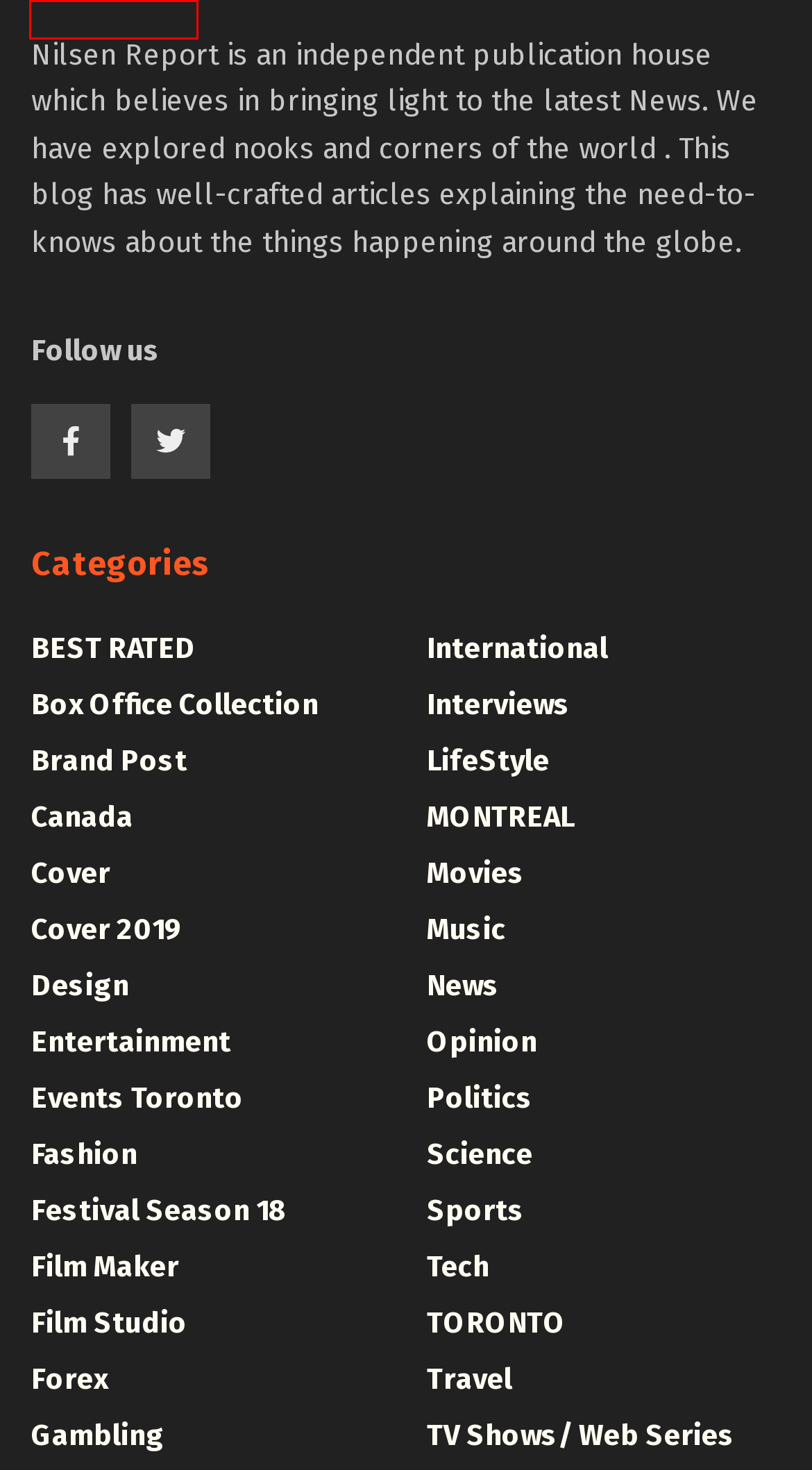You have received a screenshot of a webpage with a red bounding box indicating a UI element. Please determine the most fitting webpage description that matches the new webpage after clicking on the indicated element. The choices are:
A. Videogames Archives | Nilsen Report
B. Games Archives | Nilsen Report
C. Viral Archives | Nilsen Report
D. Music Archives | Nilsen Report
E. Movies Archives | Nilsen Report
F. Interviews Archives | Nilsen Report
G. Film Maker Archives | Nilsen Report
H. Single Drunk Female Season 3: Return Date, Misadventures, and Comedy in Chaos | Nilsen Report

H